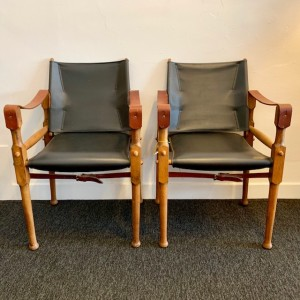Explain the content of the image in detail.

This image features a pair of original vintage Safari Chairs designed by the renowned Australian designer Michael Hirst. Both chairs are presented in very good original condition, showcasing solid frames and excellent black leather seats free from rips or marks. The unique design features a clever glue and screw-free frame, contributing to the chairs' comfort and aesthetic appeal. These vintage pieces are not just functional but also serve as stylish decor elements. The price indicated is for the pair, making it an attractive offering for collectors or design enthusiasts looking to add a touch of classic Australian design to their space.